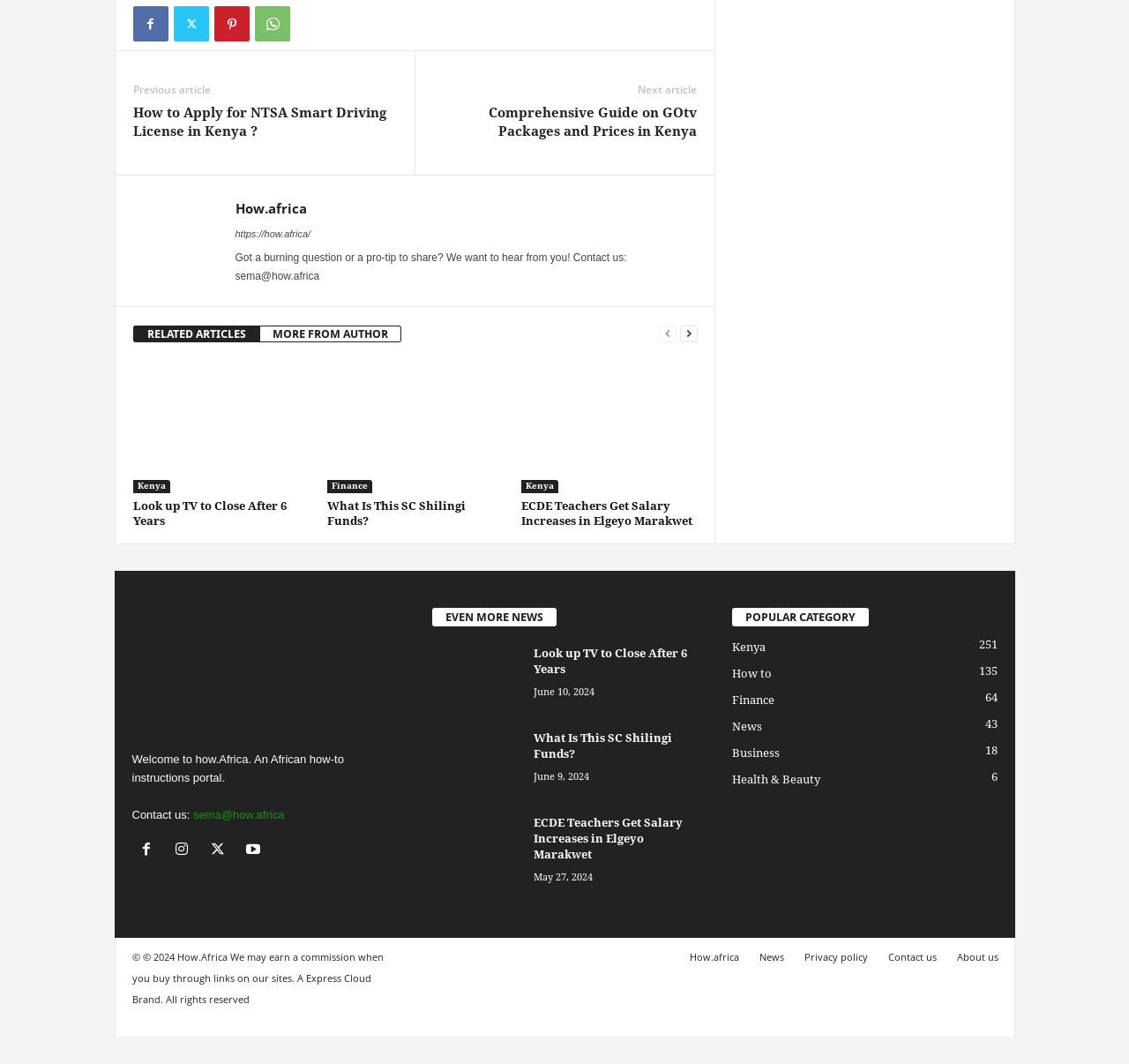What is the topic of the article with the image of a TV?
Respond to the question with a single word or phrase according to the image.

Look up TV to Close After 6 Years